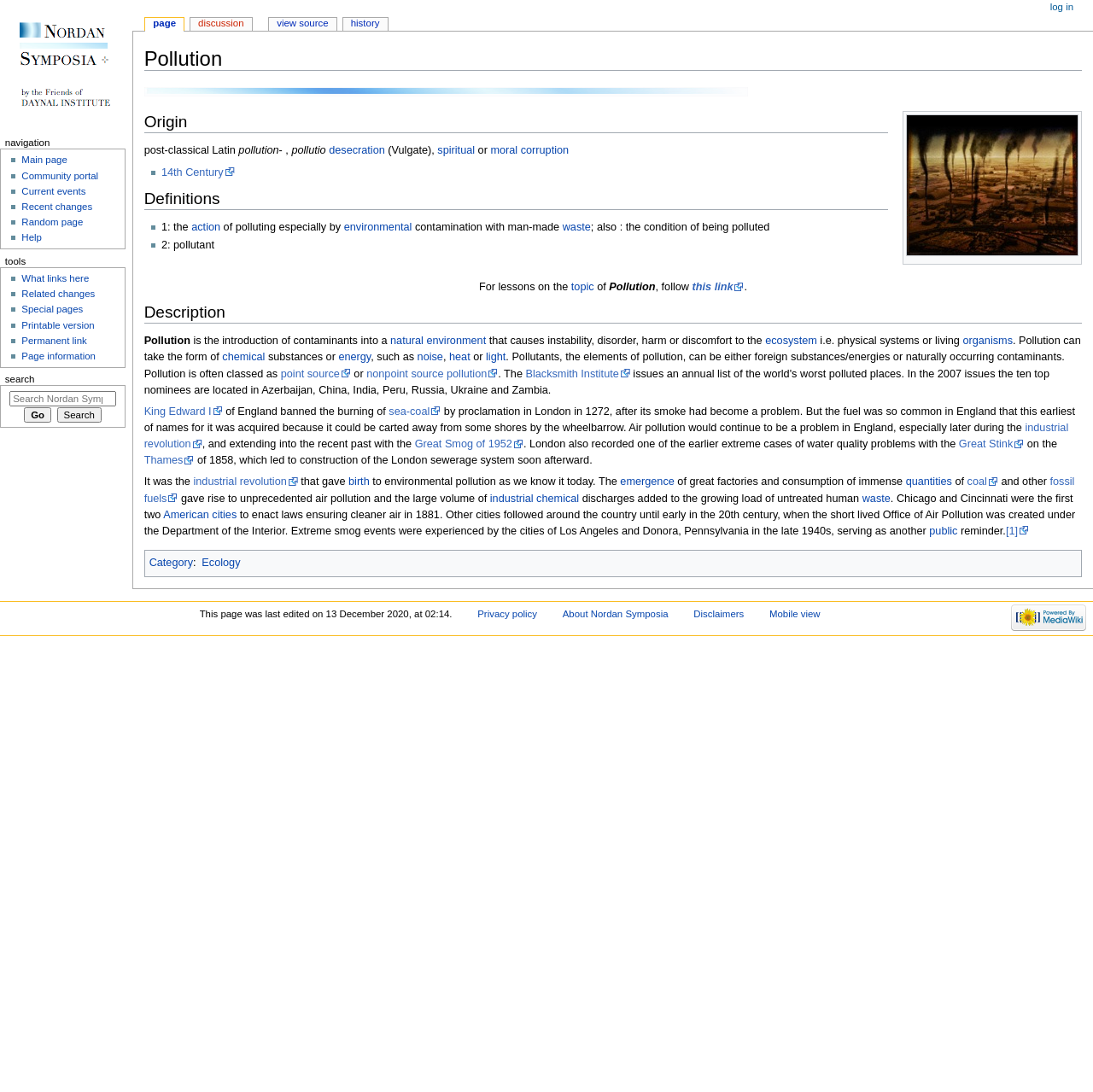Determine the bounding box coordinates for the UI element matching this description: "nonpoint source pollution".

[0.335, 0.337, 0.456, 0.348]